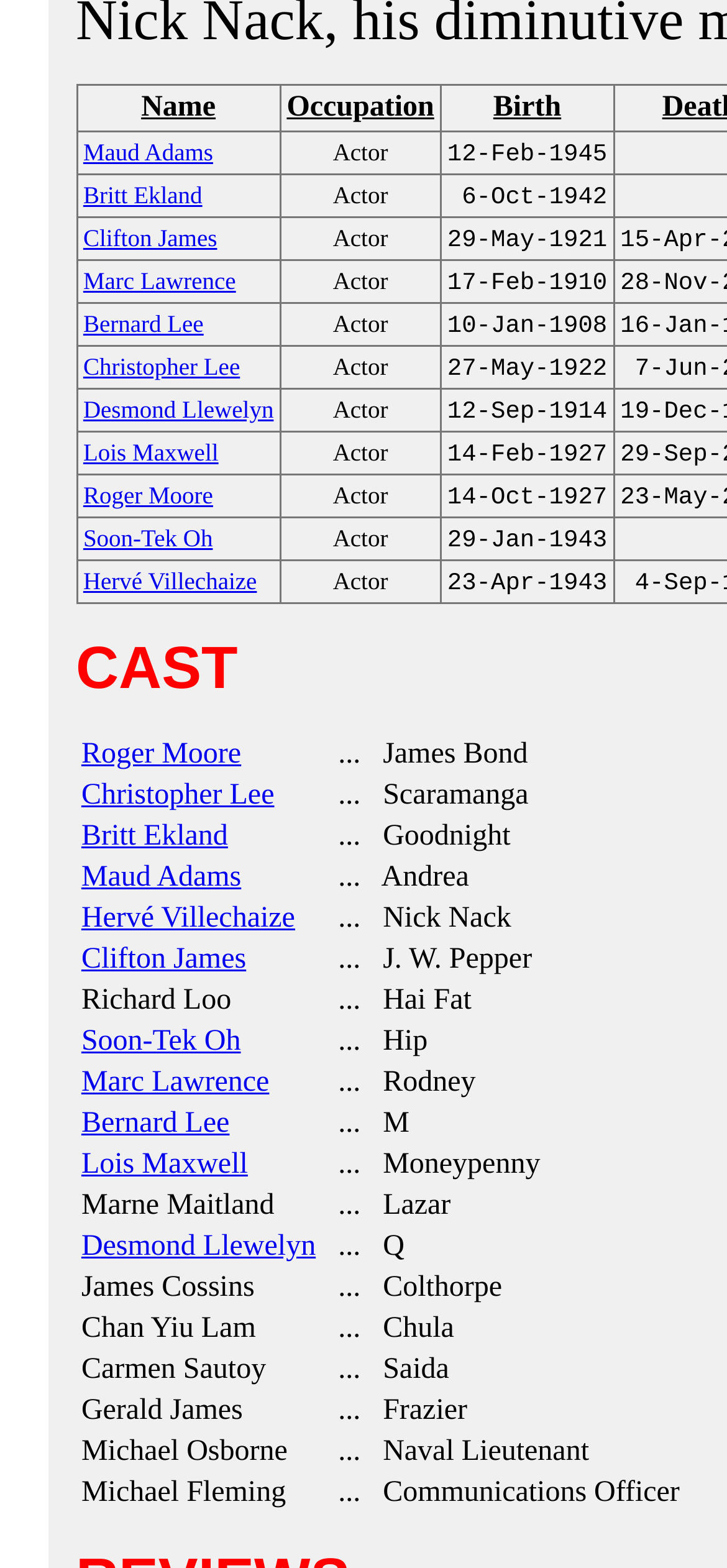Using the element description Occupation, predict the bounding box coordinates for the UI element. Provide the coordinates in (top-left x, top-left y, bottom-right x, bottom-right y) format with values ranging from 0 to 1.

[0.394, 0.058, 0.597, 0.08]